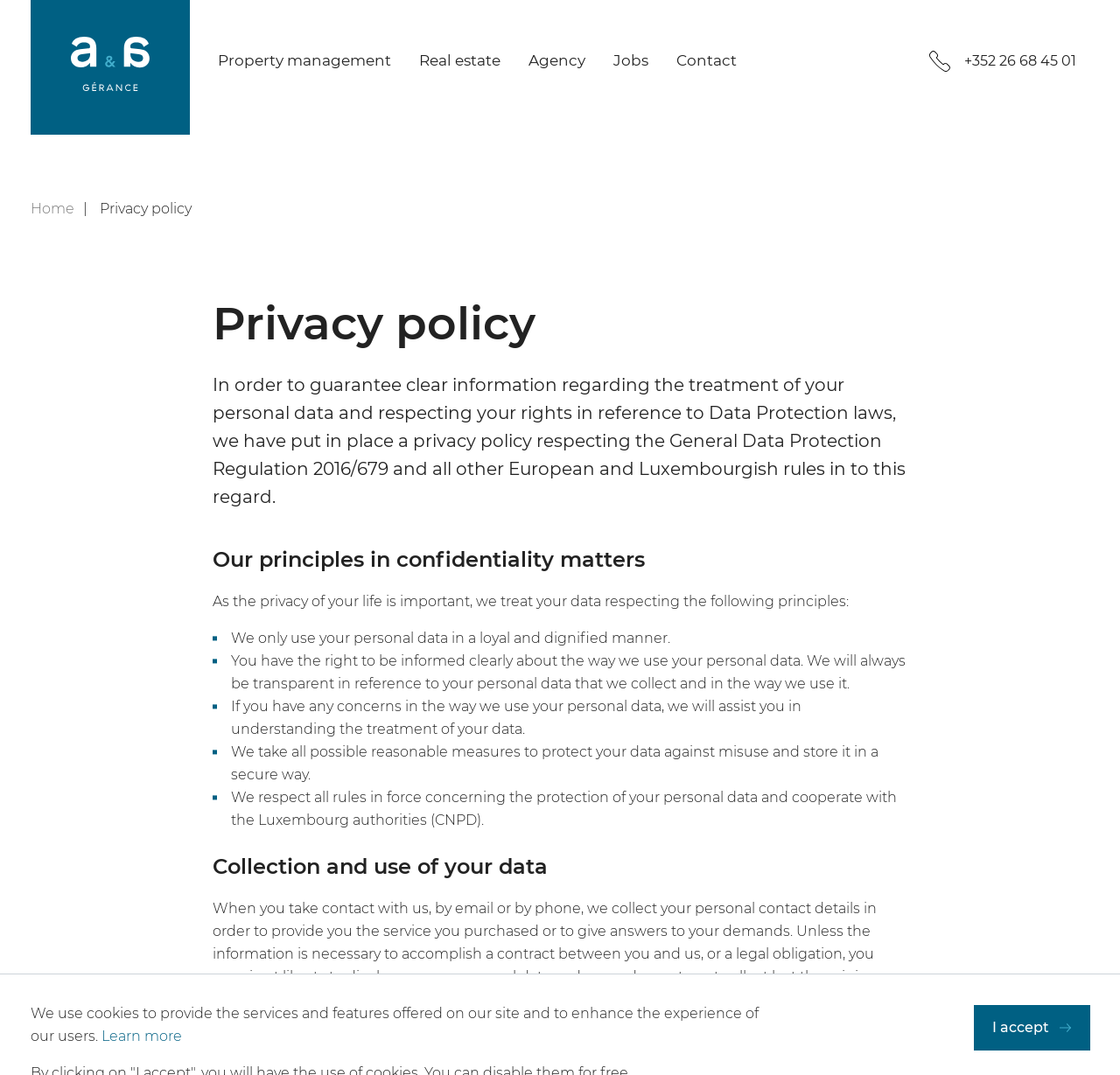What is the purpose of the website's privacy policy?
Answer the question with a detailed and thorough explanation.

The website's privacy policy is in place to guarantee clear information regarding the treatment of personal data and respecting users' rights in reference to Data Protection laws, as stated in the policy description.